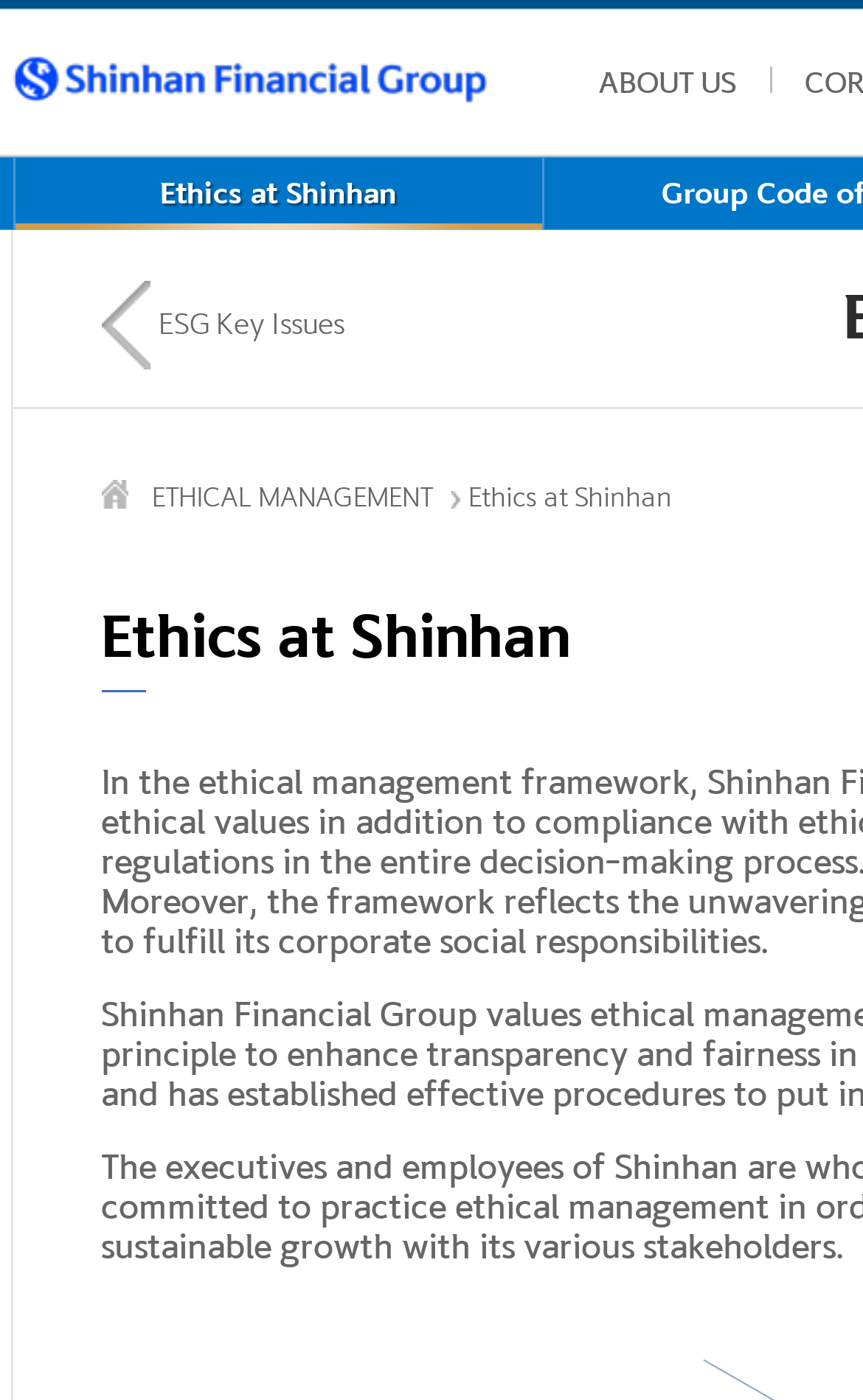Given the element description ETHICAL MANAGEMENT, identify the bounding box coordinates for the UI element on the webpage screenshot. The format should be (top-left x, top-left y, bottom-right x, bottom-right y), with values between 0 and 1.

[0.176, 0.341, 0.501, 0.368]